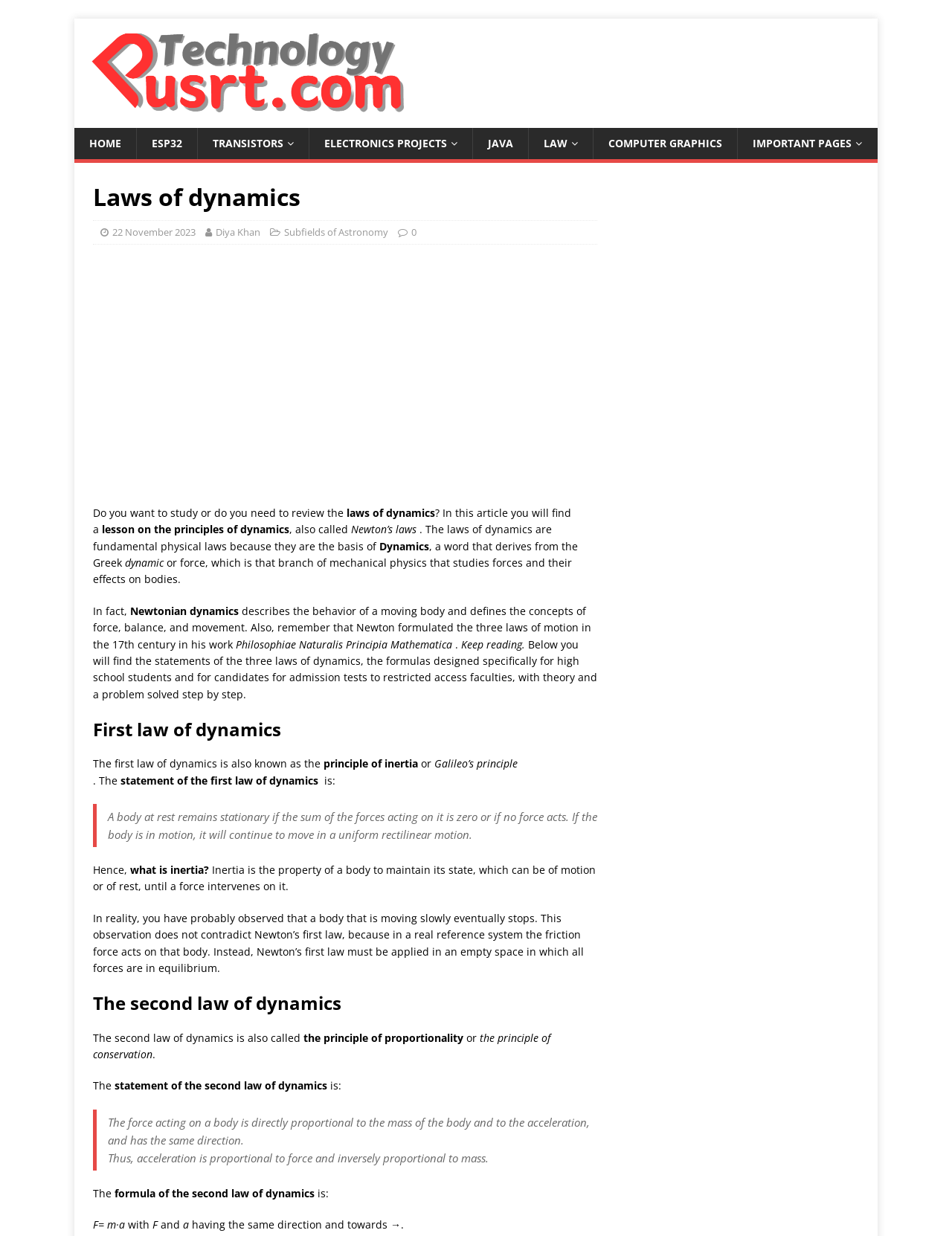Please identify the bounding box coordinates of the area that needs to be clicked to fulfill the following instruction: "View the advertisement."

[0.098, 0.225, 0.627, 0.393]